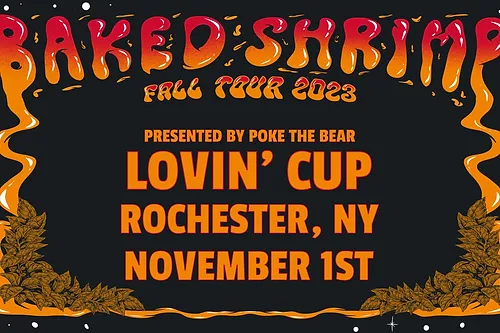Please answer the following question using a single word or phrase: 
Who is presenting the concert?

Poke The Bear